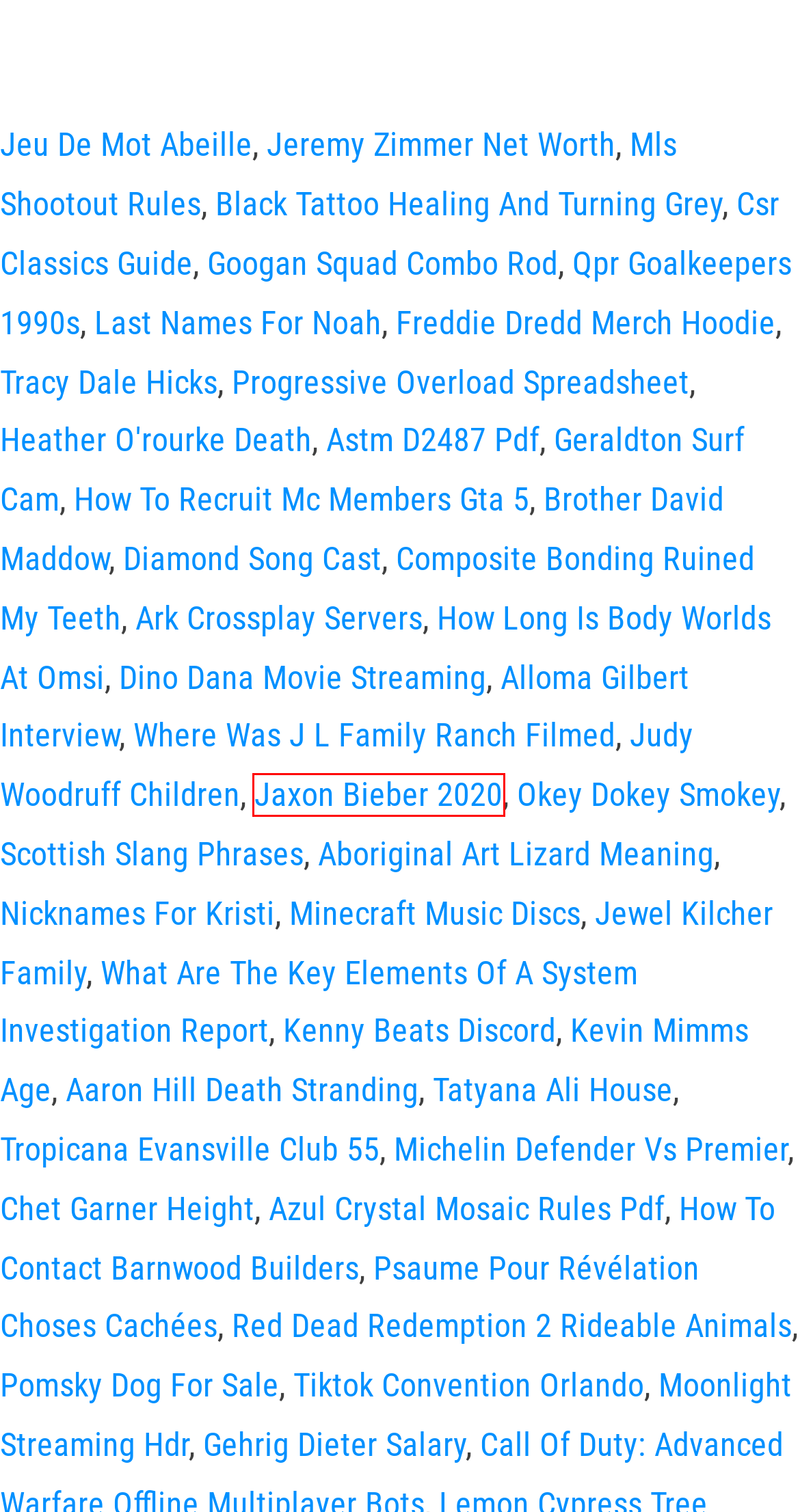Given a screenshot of a webpage with a red rectangle bounding box around a UI element, select the best matching webpage description for the new webpage that appears after clicking the highlighted element. The candidate descriptions are:
A. jeremy zimmer net worth
B. tracy dale hicks
C. tropicana evansville club 55
D. judy woodruff children
E. chet garner height
F. jeu de mot abeille
G. jaxon bieber 2020
H. tiktok convention orlando

G